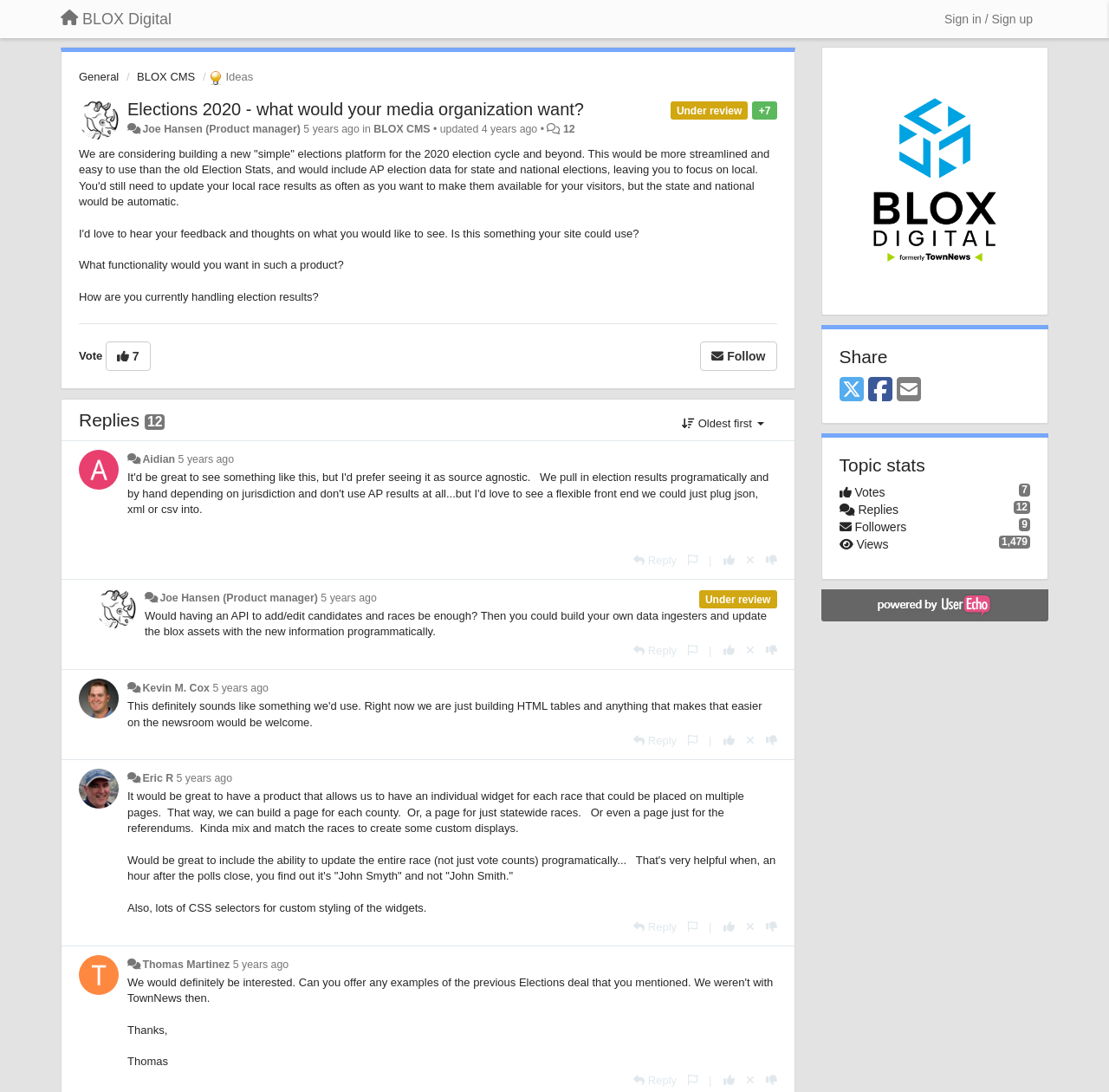Find and specify the bounding box coordinates that correspond to the clickable region for the instruction: "Sign in or sign up".

[0.845, 0.004, 0.938, 0.031]